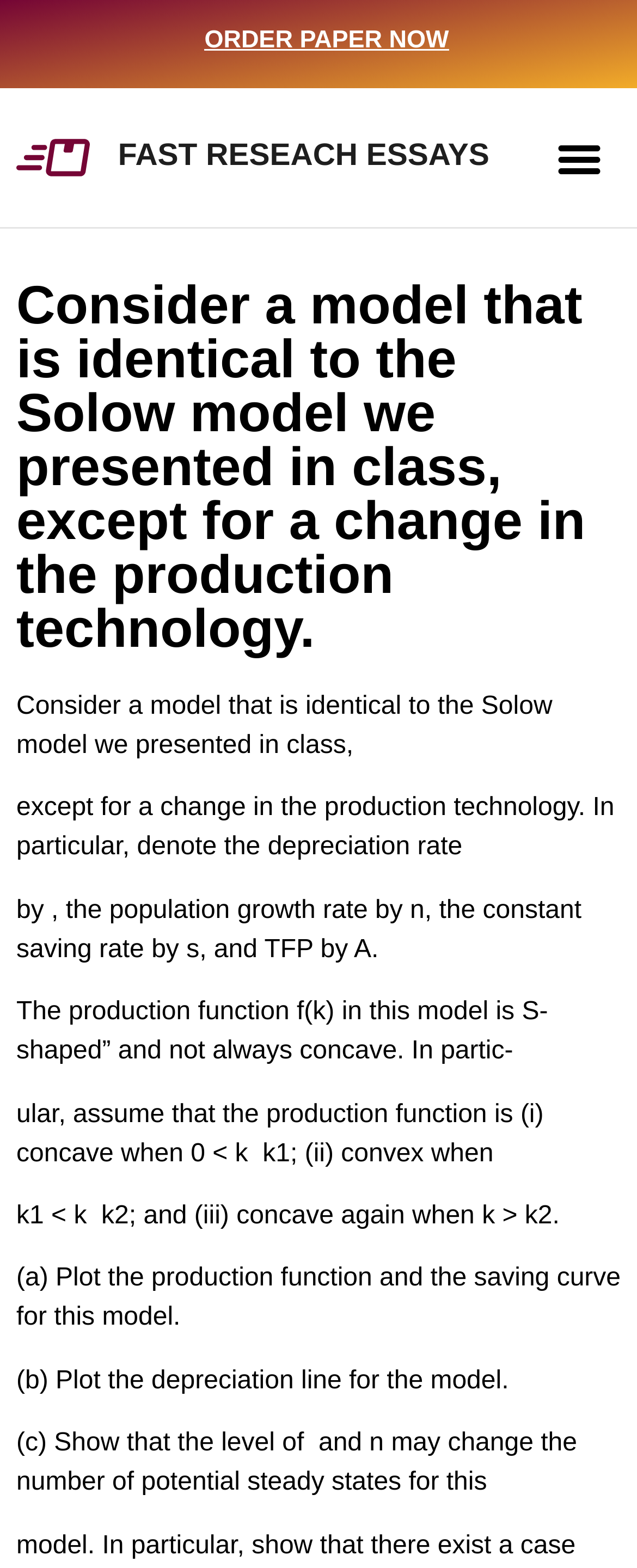Determine the bounding box coordinates of the UI element described by: "Menu".

[0.856, 0.079, 0.963, 0.122]